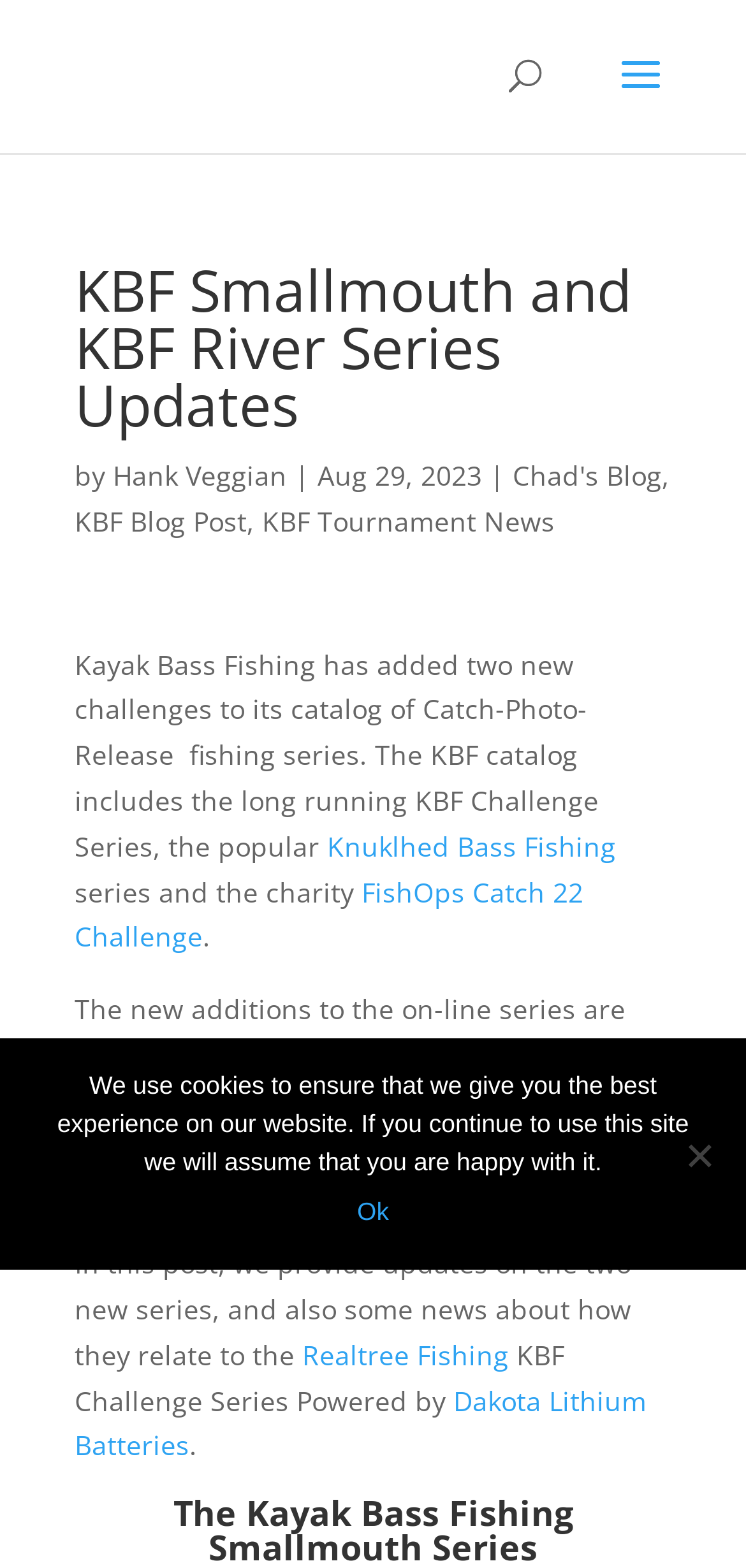Locate the bounding box coordinates of the element's region that should be clicked to carry out the following instruction: "Learn more about the KBF Challenge Series". The coordinates need to be four float numbers between 0 and 1, i.e., [left, top, right, bottom].

[0.1, 0.32, 0.331, 0.344]